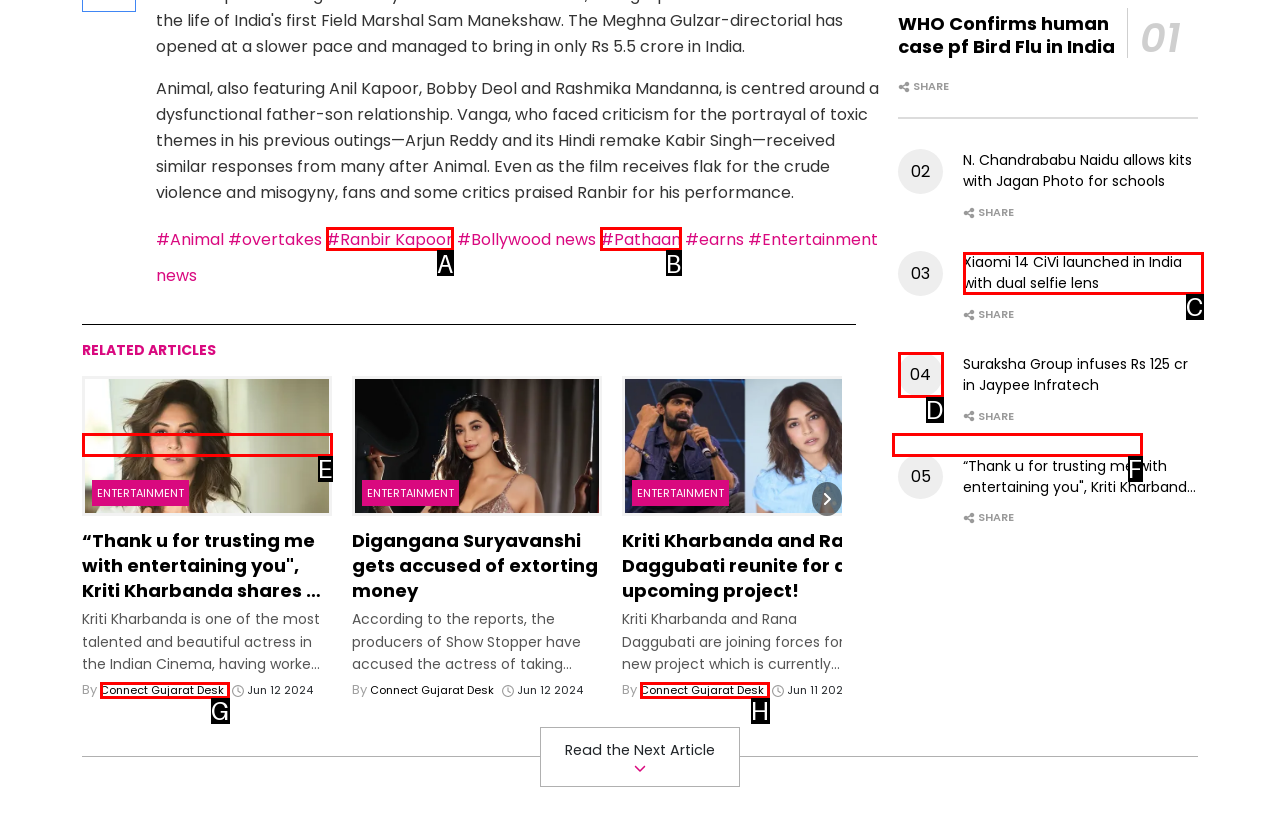Determine which HTML element best suits the description: #Ranbir Kapoor. Reply with the letter of the matching option.

A